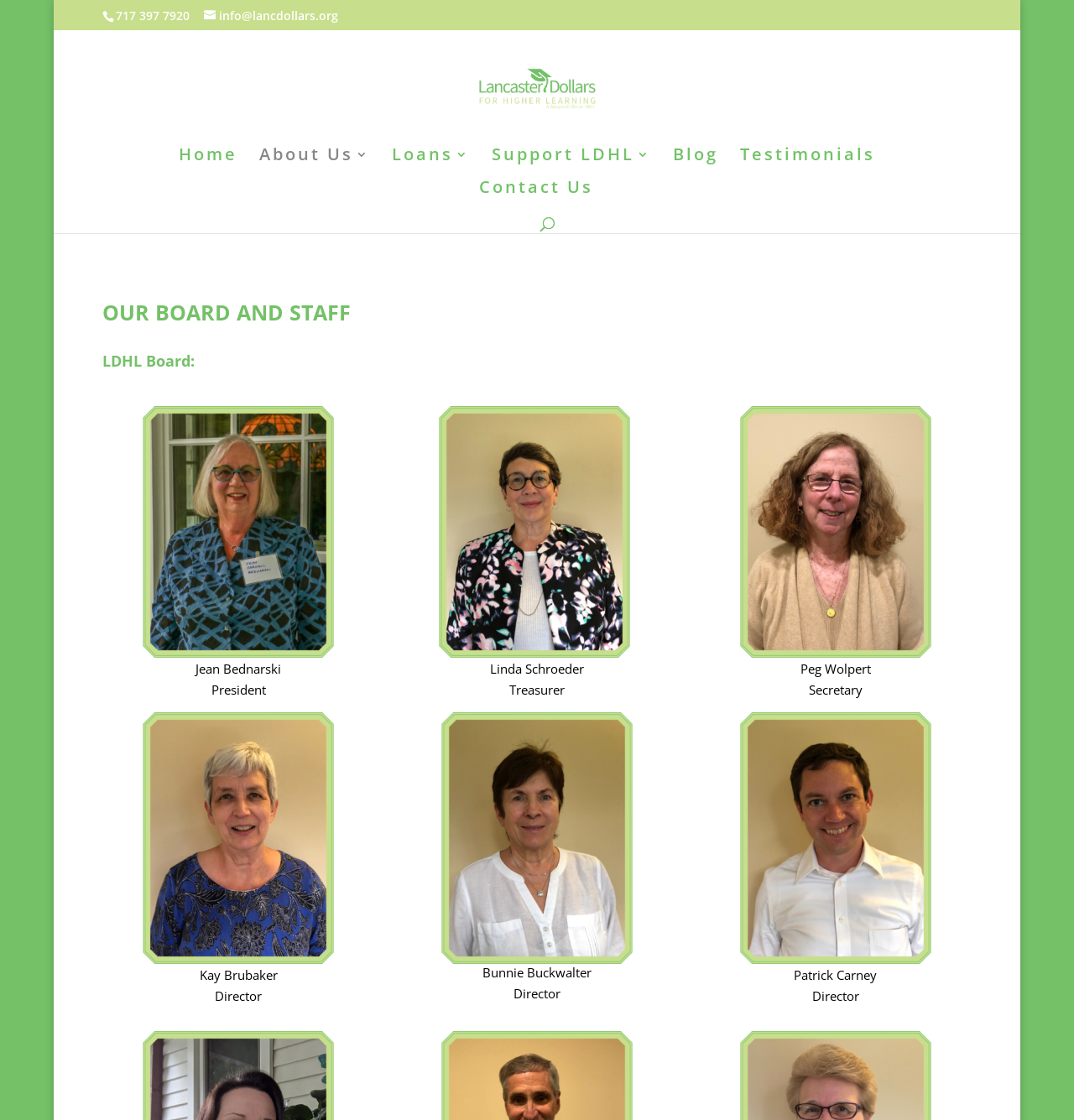Identify the bounding box of the HTML element described as: "name="s" placeholder="Search …" title="Search for:"".

[0.129, 0.026, 0.858, 0.028]